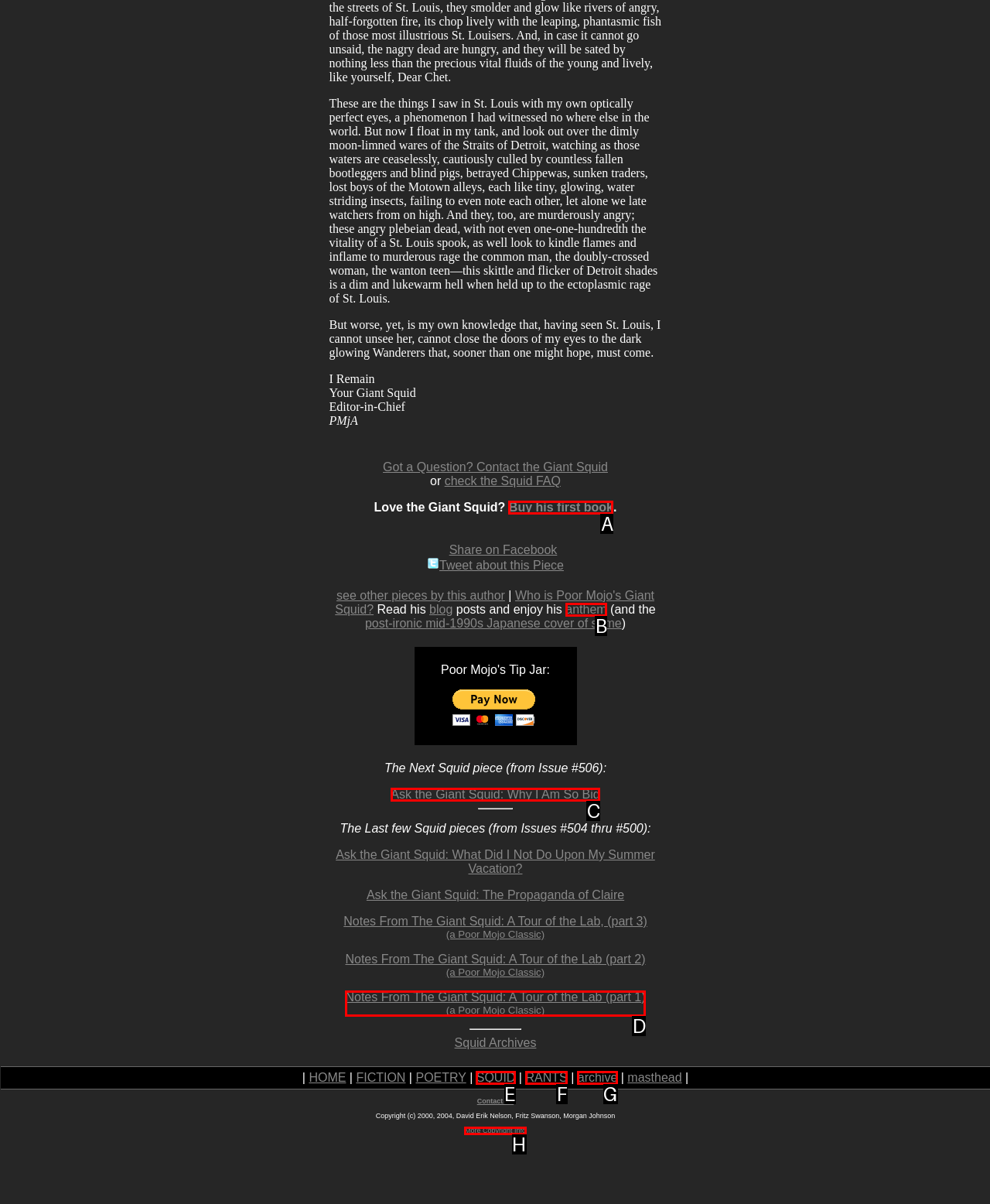Select the letter that corresponds to this element description: More Copyright Info
Answer with the letter of the correct option directly.

H